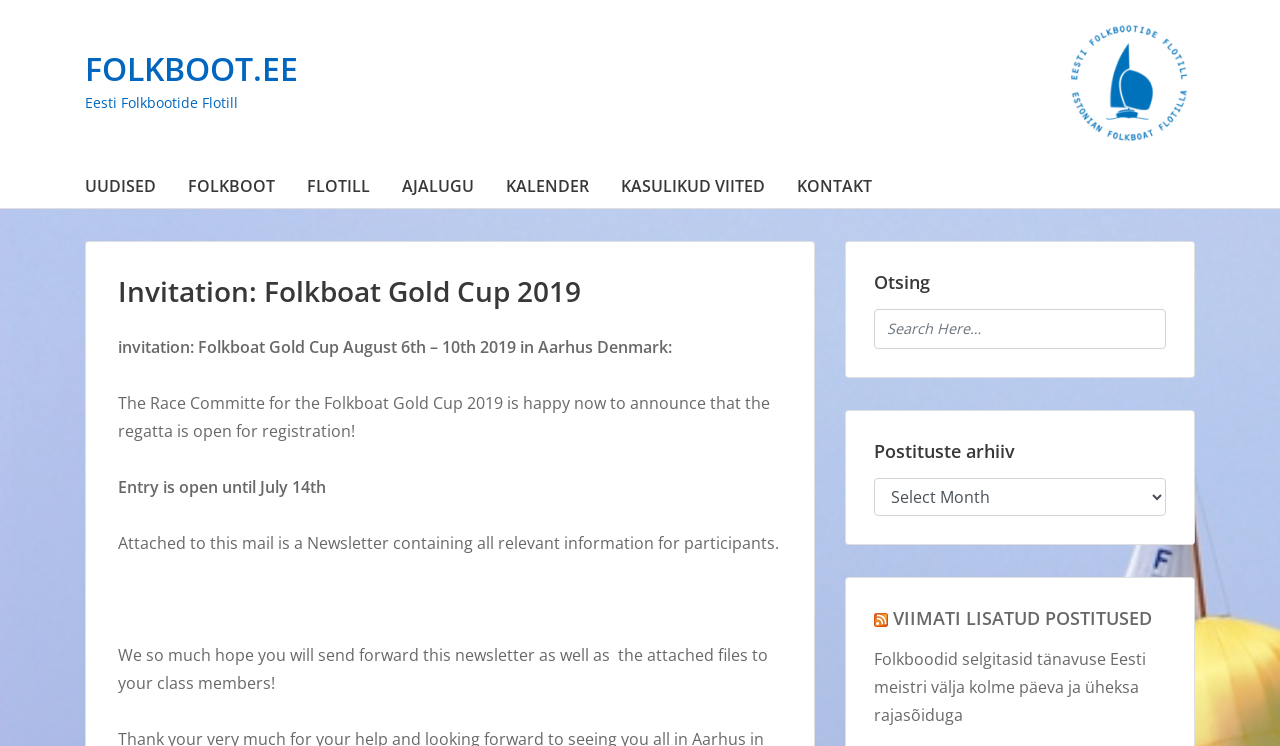Kindly determine the bounding box coordinates for the clickable area to achieve the given instruction: "View the 'UUDISED' page".

[0.066, 0.231, 0.122, 0.268]